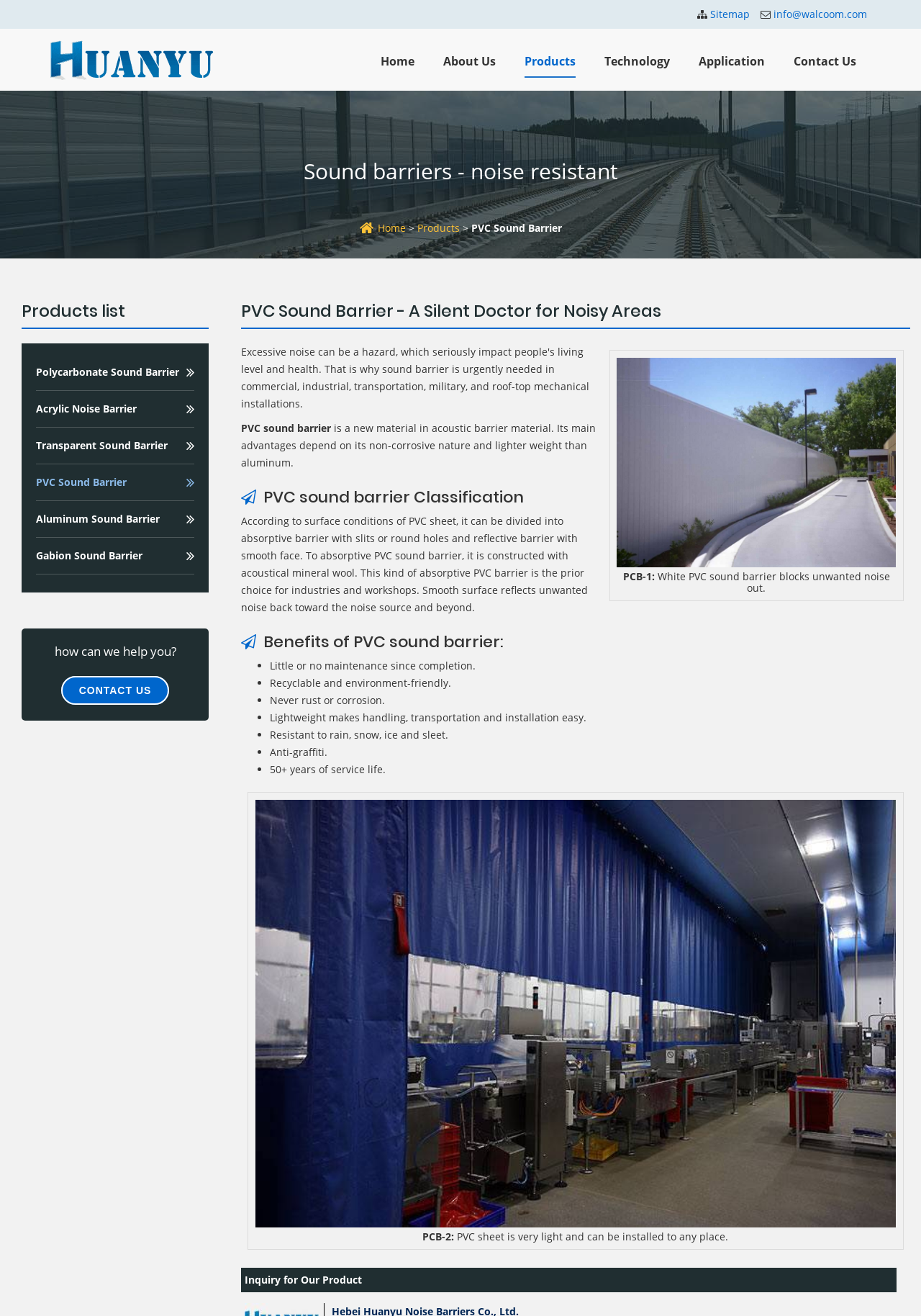Please identify the bounding box coordinates of the element I need to click to follow this instruction: "Contact the company via email".

[0.84, 0.005, 0.941, 0.016]